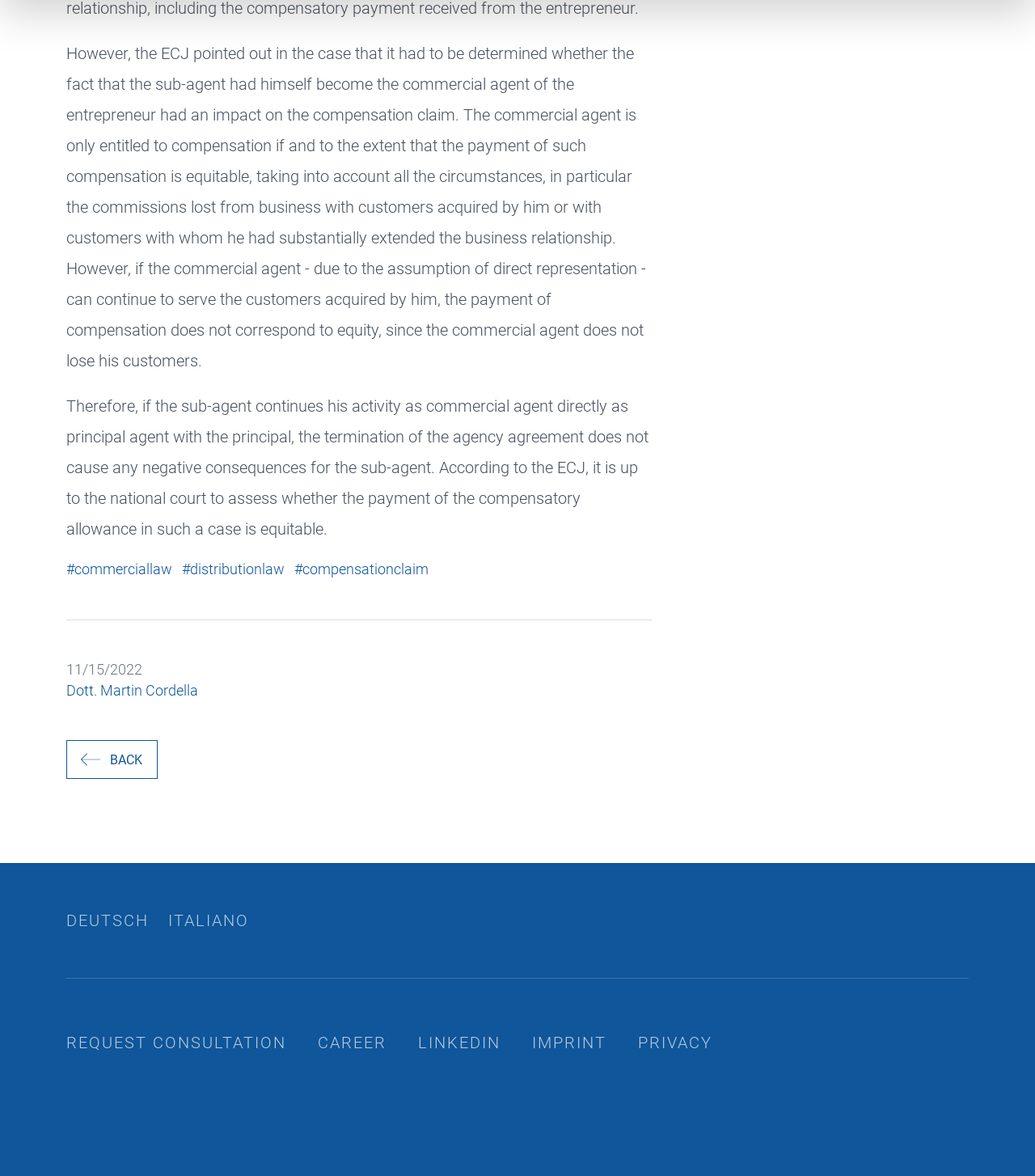Determine the bounding box coordinates for the area that needs to be clicked to fulfill this task: "request consultation". The coordinates must be given as four float numbers between 0 and 1, i.e., [left, top, right, bottom].

[0.064, 0.879, 0.277, 0.895]